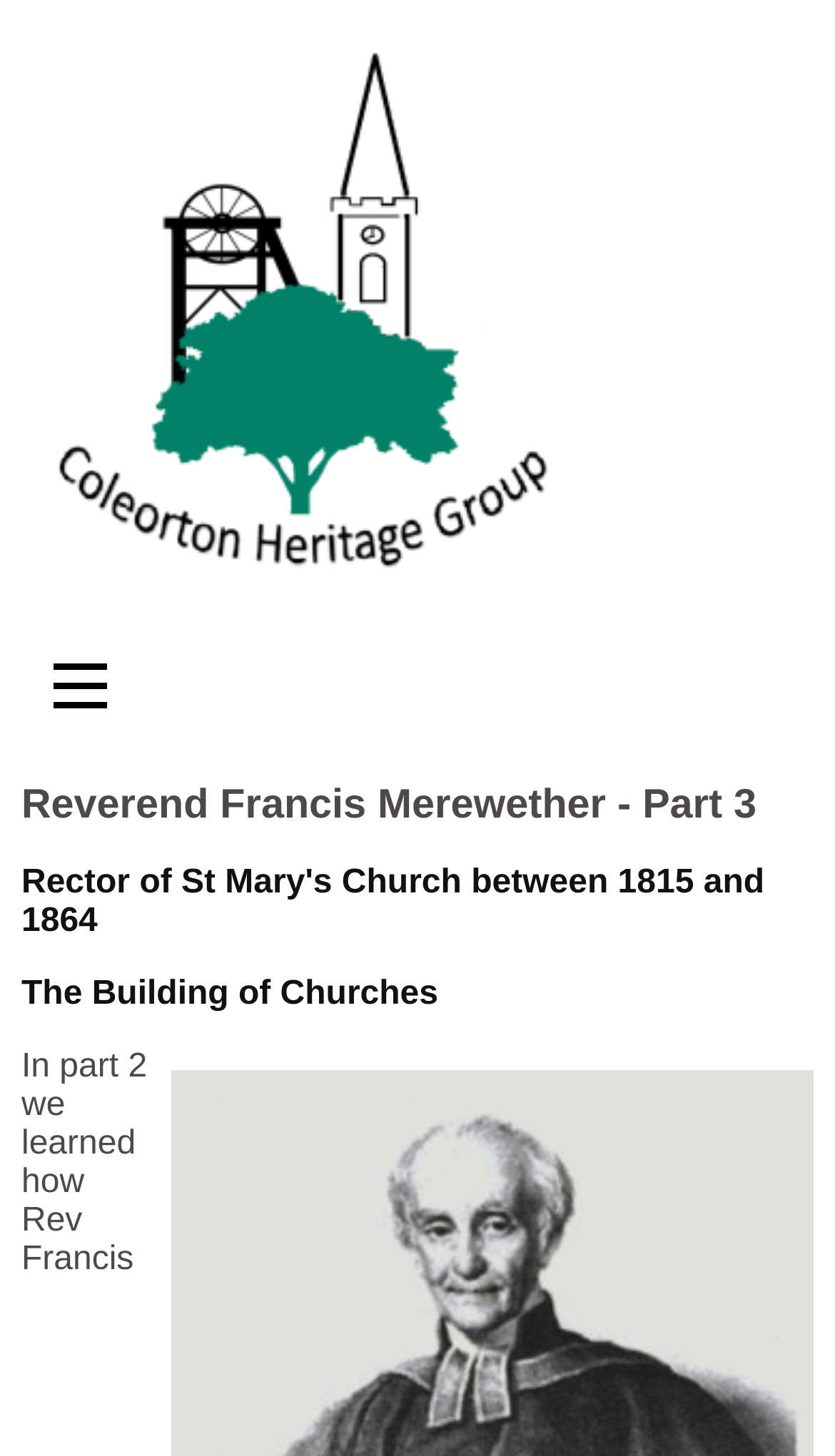Specify the bounding box coordinates (top-left x, top-left y, bottom-right x, bottom-right y) of the UI element in the screenshot that matches this description: History Walks

[0.107, 0.792, 0.357, 0.836]